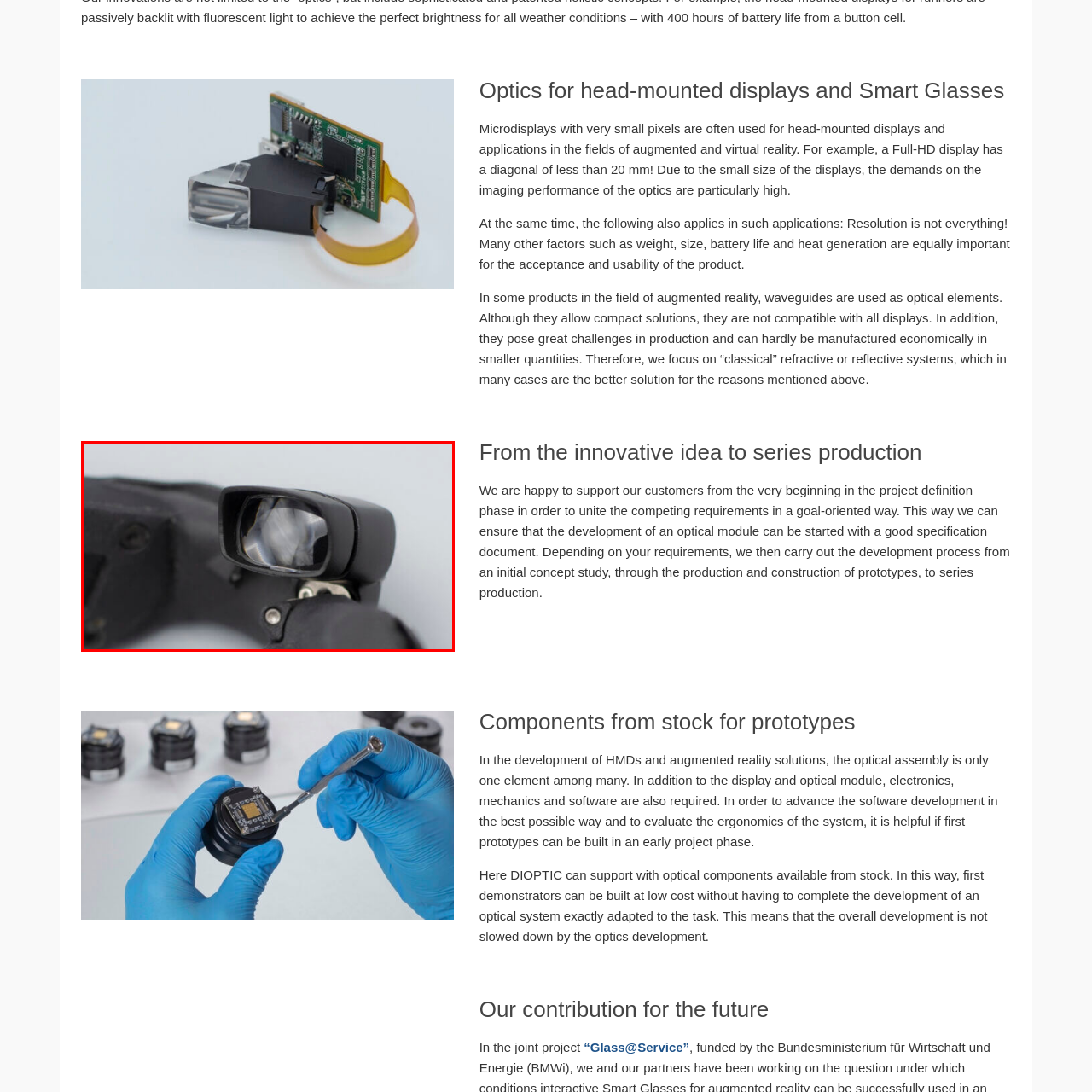Craft an in-depth description of the visual elements captured within the red box.

This image showcases a functional prototype of a head-mounted display system designed for displaying images captured by a thermal imaging camera. The focal point of the prototype is a compact optical module, featuring a specialized lens that is integral to ensuring high-quality imaging. This setup illustrates advancements in optics tailored for augmented reality applications, highlighting the importance of optimized optical elements in enhancing user experience. The design emphasizes both functionality and efficiency, crucial for applications where weight, size, and performance impact usability.